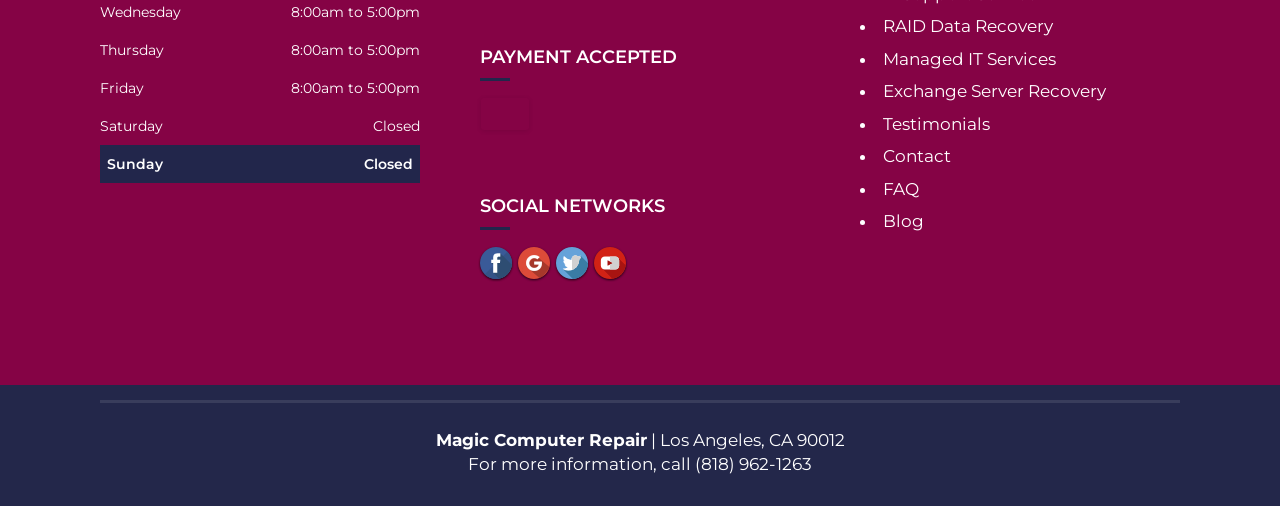Can you specify the bounding box coordinates of the area that needs to be clicked to fulfill the following instruction: "View the business hours for Saturday"?

[0.078, 0.211, 0.175, 0.286]